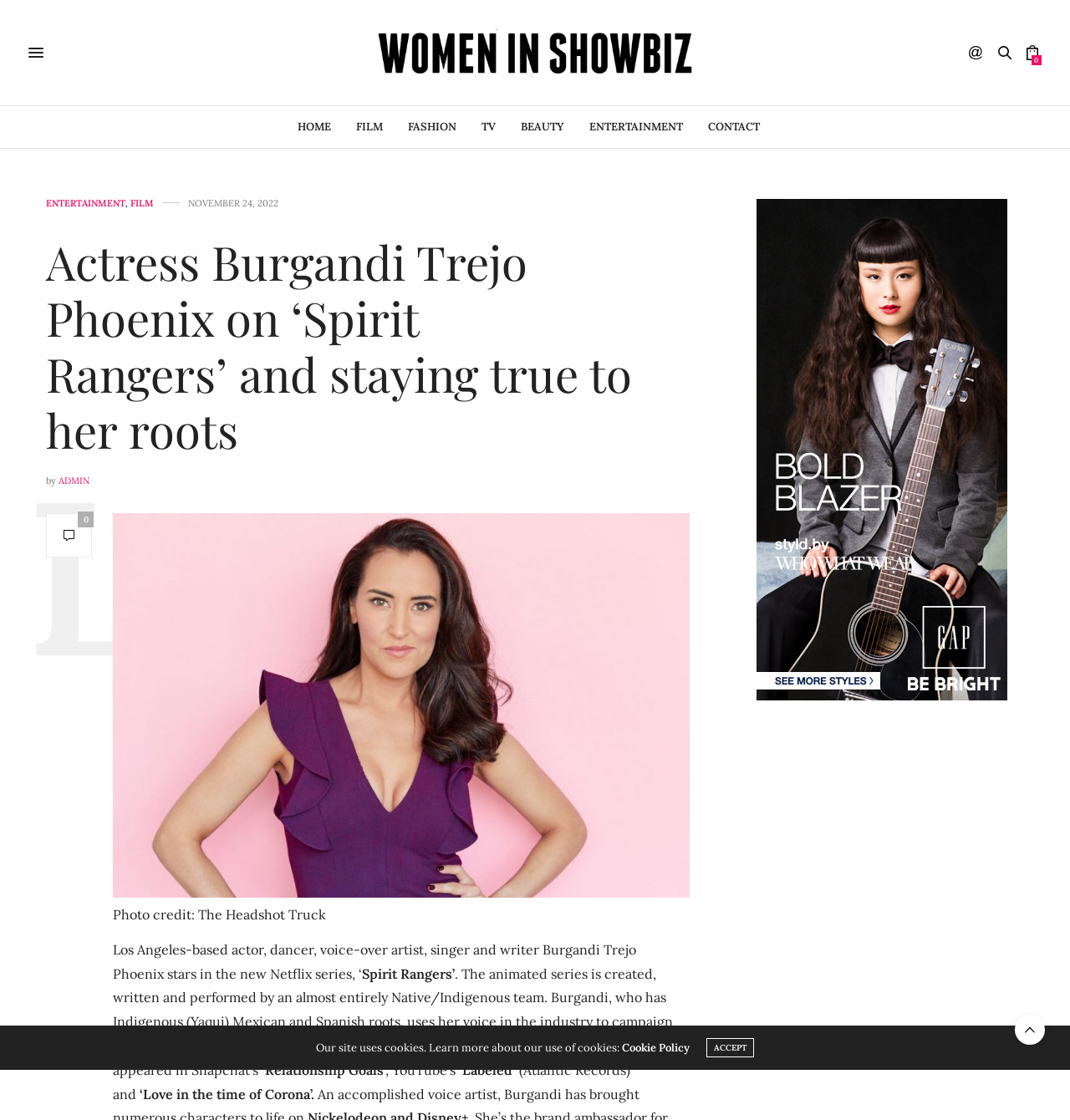Find the bounding box coordinates for the element described here: "Cookie Policy".

[0.581, 0.929, 0.645, 0.942]